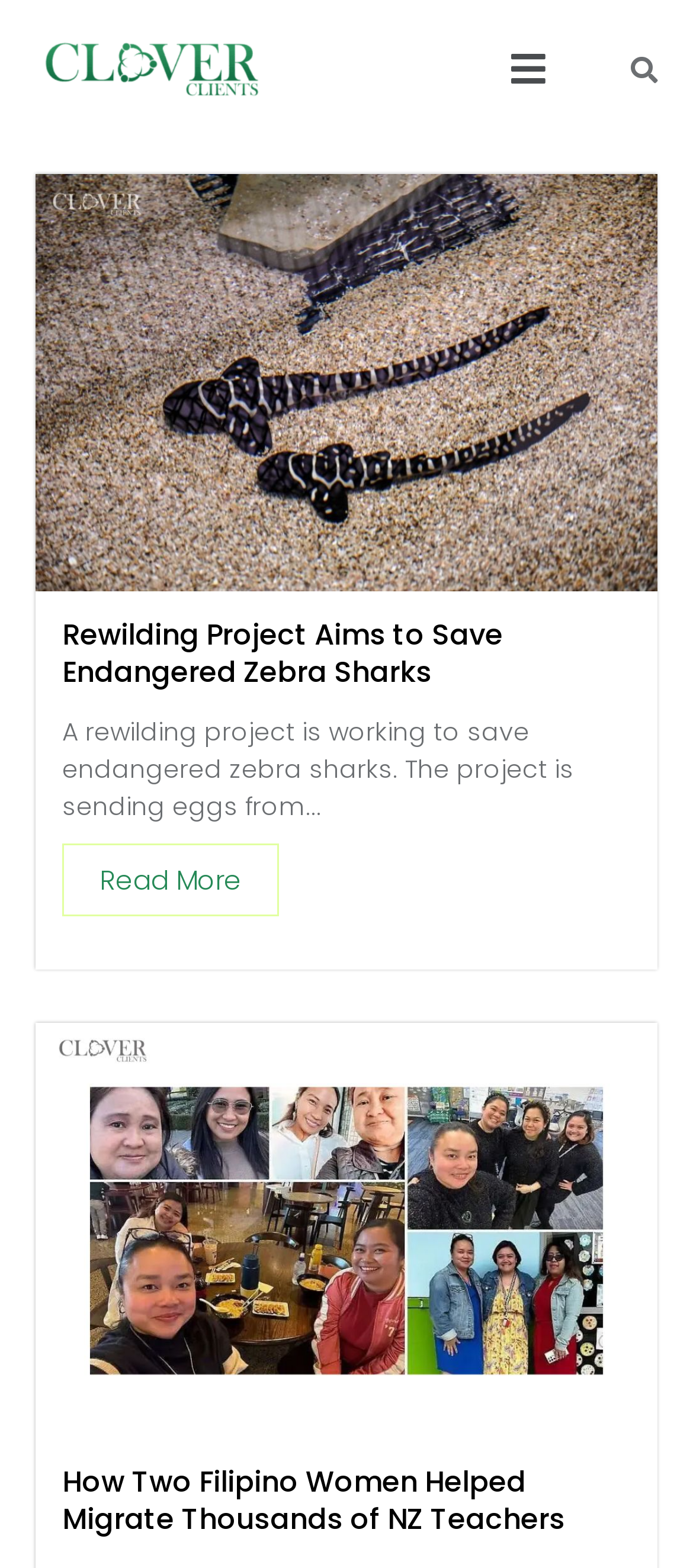Using the description: "Menu", determine the UI element's bounding box coordinates. Ensure the coordinates are in the format of four float numbers between 0 and 1, i.e., [left, top, right, bottom].

[0.718, 0.023, 0.806, 0.066]